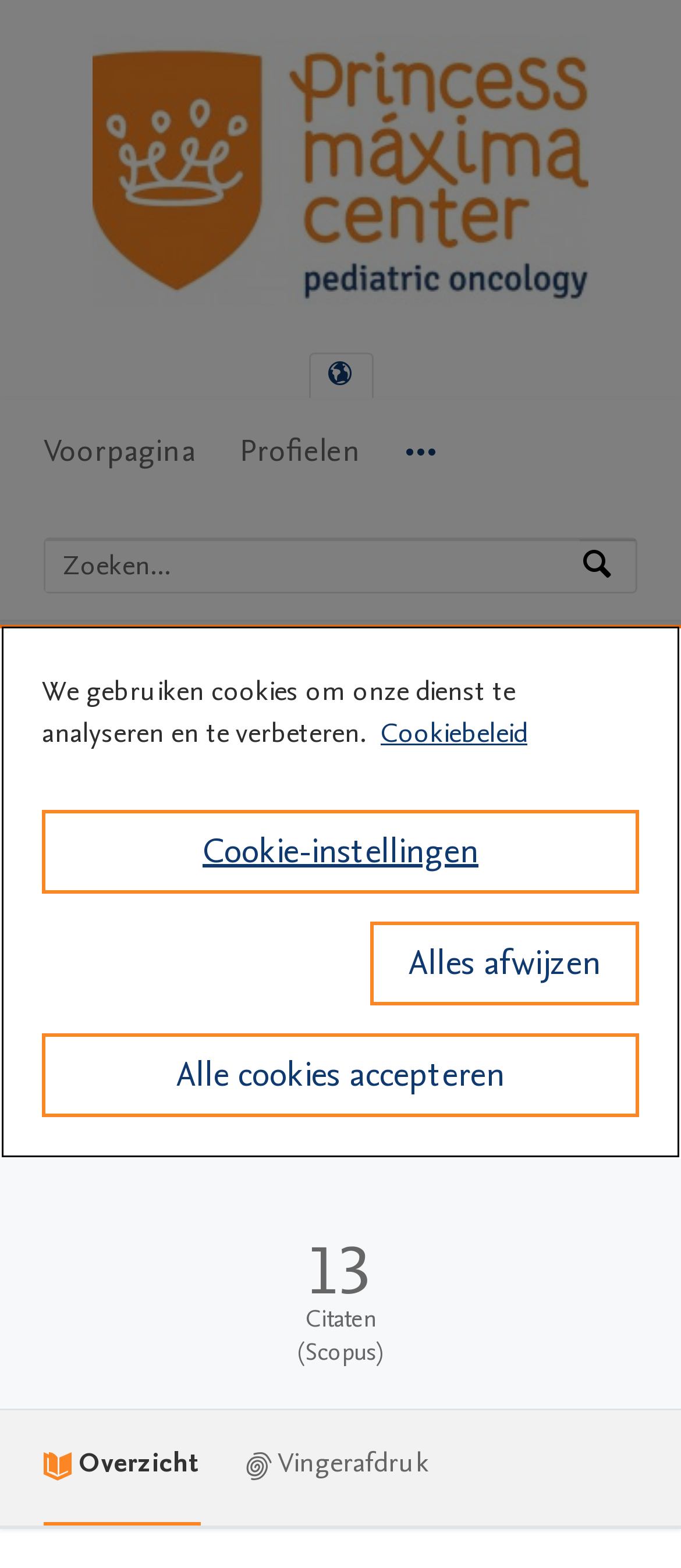Determine the bounding box coordinates of the UI element described by: "Alles afwijzen".

[0.544, 0.588, 0.938, 0.641]